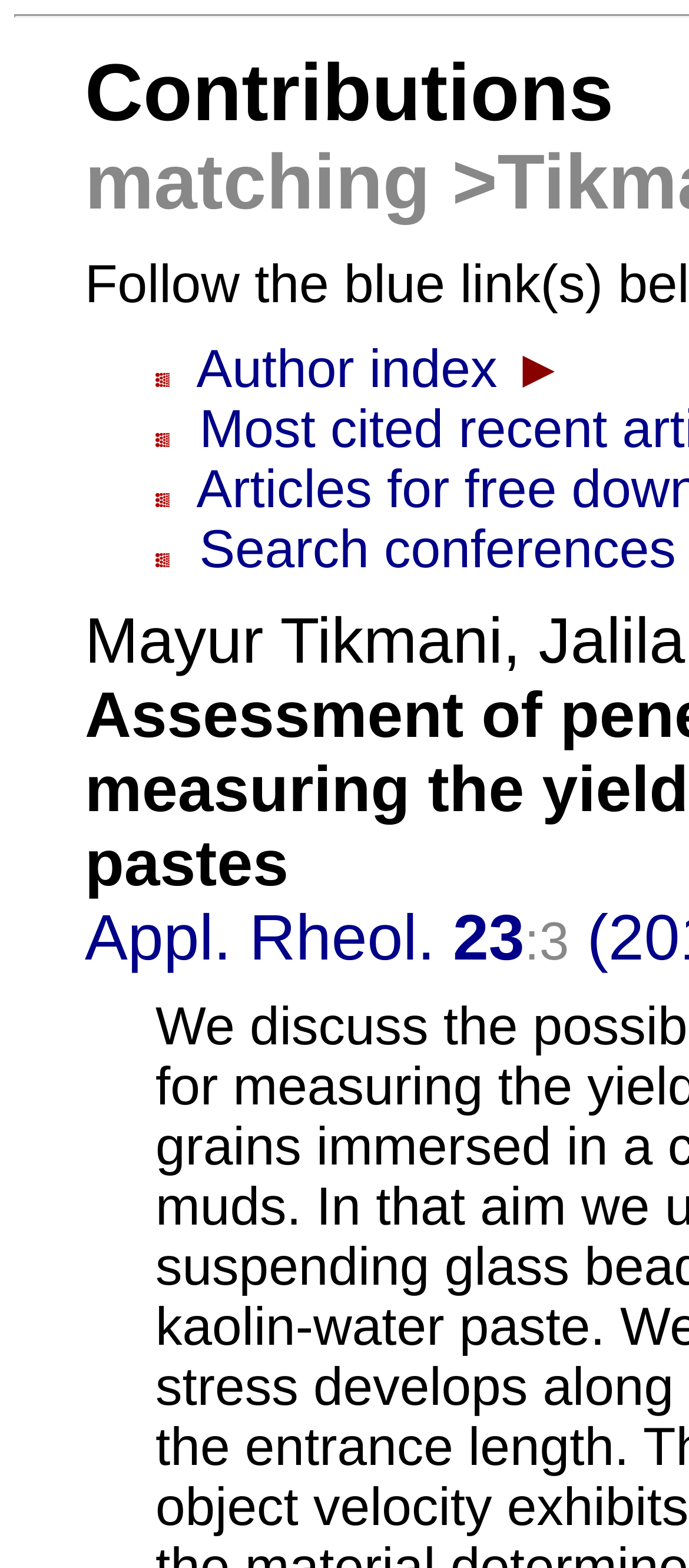Using the description: "title="Jobway"", identify the bounding box of the corresponding UI element in the screenshot.

None